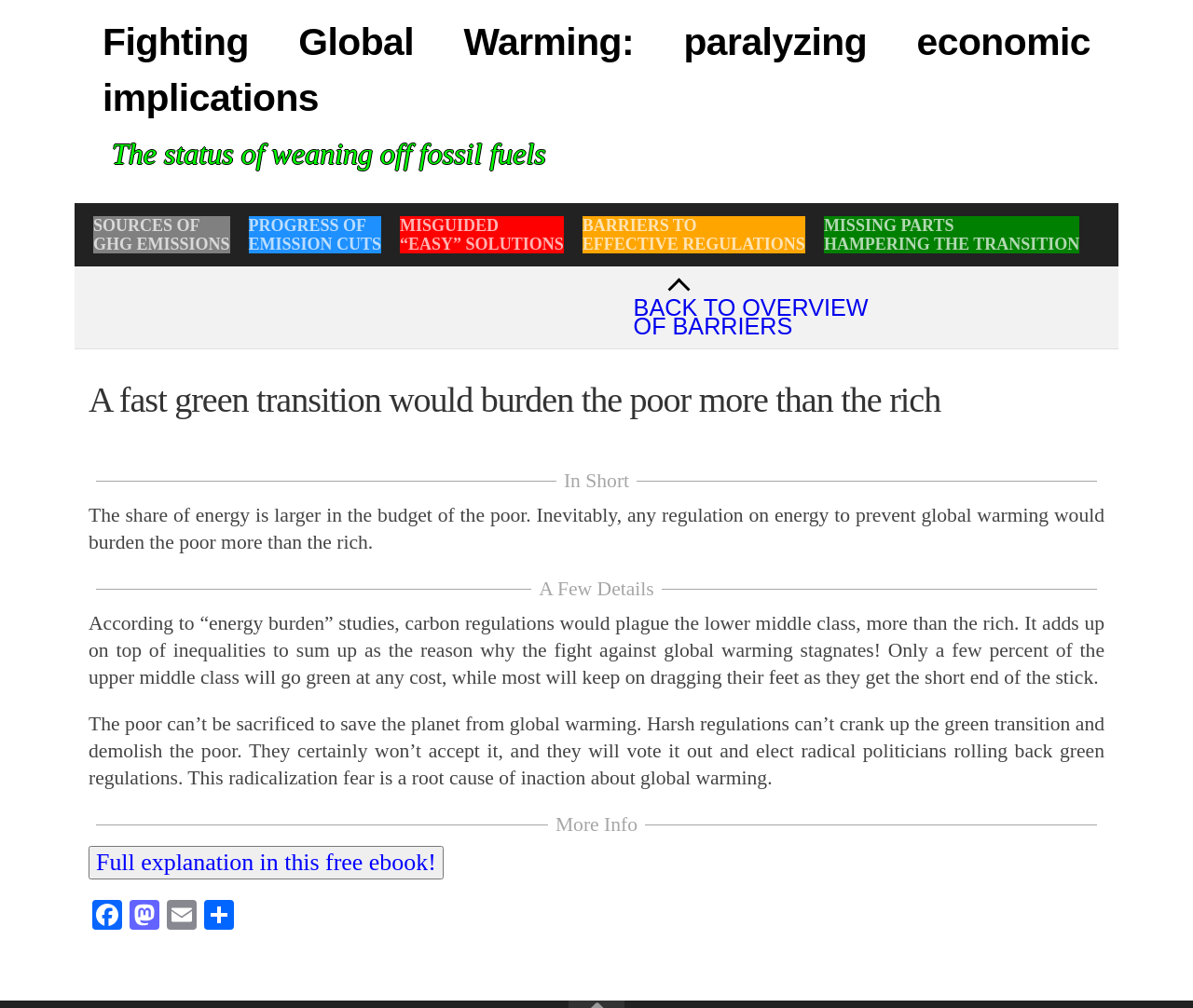Answer succinctly with a single word or phrase:
What is the main topic of the article?

Green transition and global warming